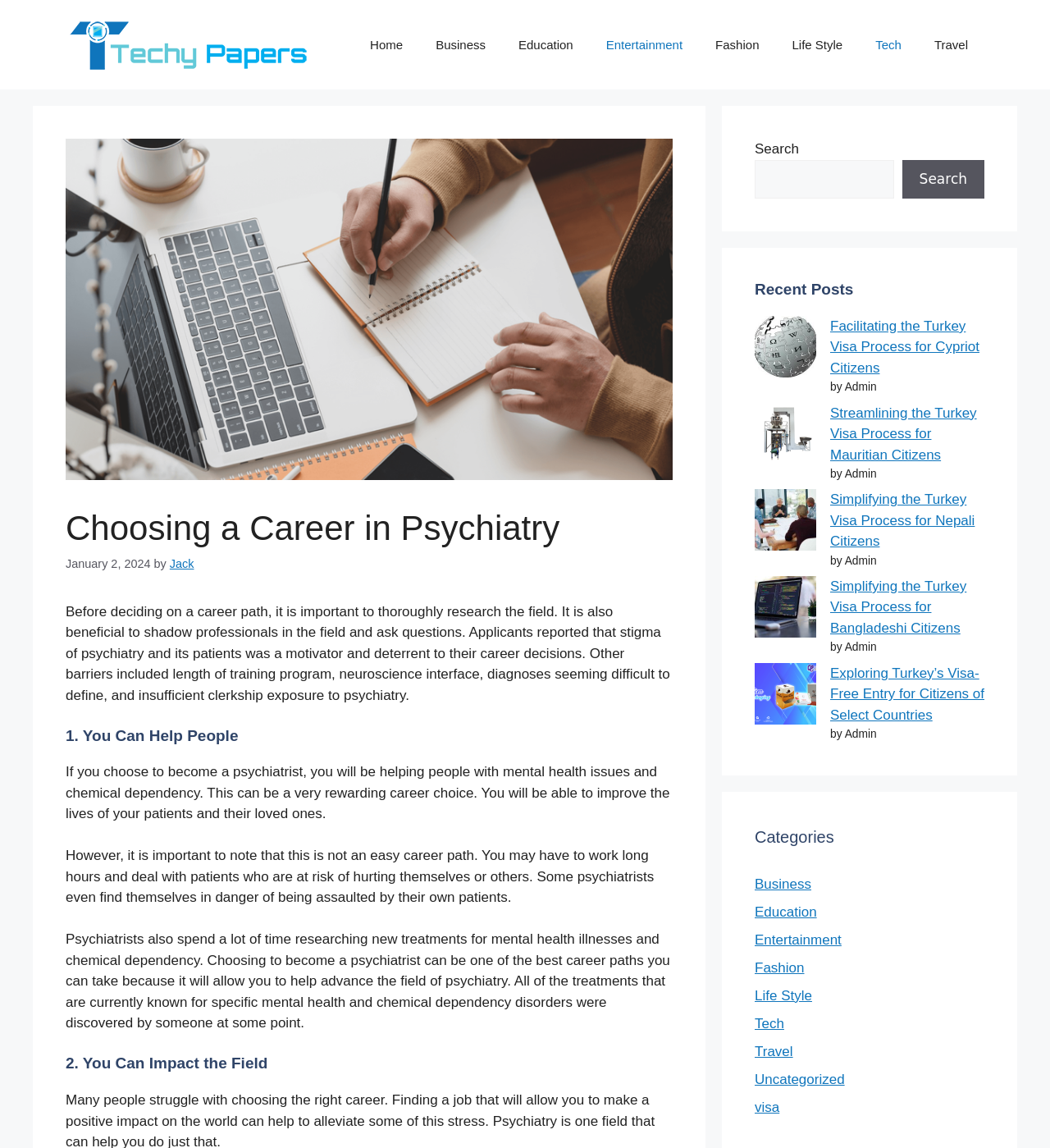Please identify the bounding box coordinates of the region to click in order to complete the task: "Click on the 'Home' link". The coordinates must be four float numbers between 0 and 1, specified as [left, top, right, bottom].

[0.337, 0.018, 0.399, 0.06]